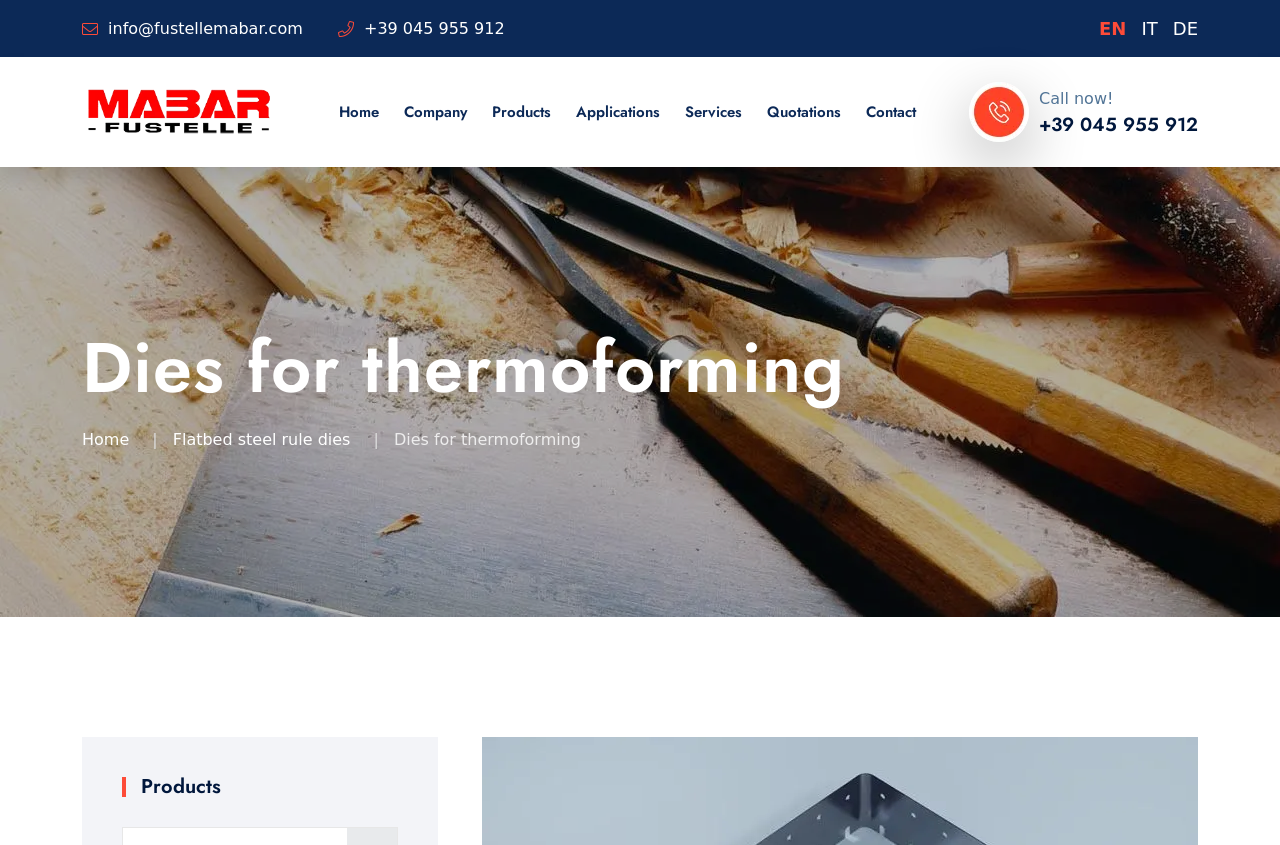Locate the bounding box coordinates of the element that needs to be clicked to carry out the instruction: "Call the company now". The coordinates should be given as four float numbers ranging from 0 to 1, i.e., [left, top, right, bottom].

[0.812, 0.131, 0.936, 0.163]